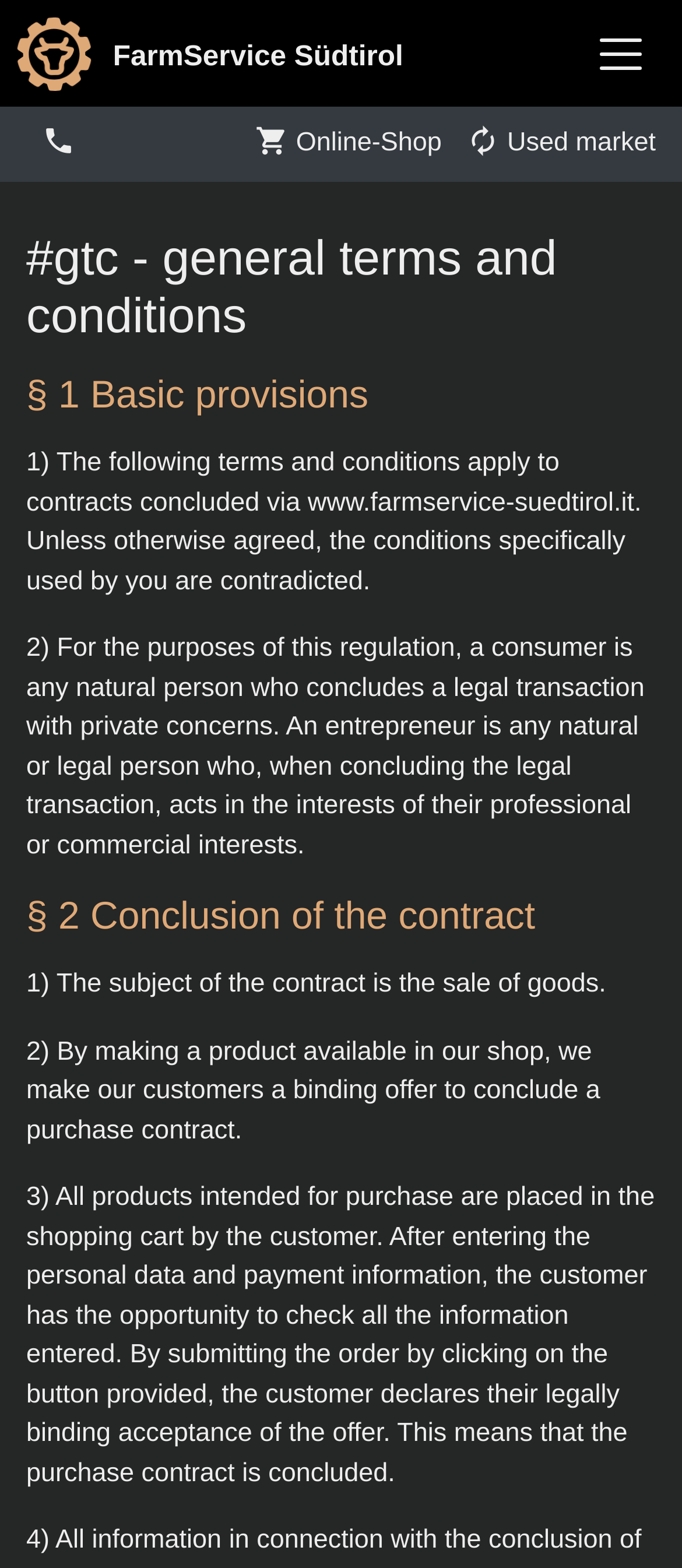Deliver a detailed narrative of the webpage's visual and textual elements.

The webpage is about the General Terms and Conditions (GTC) of FarmService Südtirol. At the top left, there is a link to the company's website, accompanied by a small image of the company's symbol. On the top right, there is a button to toggle navigation. Below the button, there are three links: one for phone, one for the online shop, and one for the used market.

The main content of the webpage is divided into sections, each with a heading. The first heading is "GTC - General Terms and Conditions", followed by "§ 1 Basic provisions". Below this heading, there are two paragraphs of text that explain the basic provisions of the contract. The text is divided into two numbered points, which describe the application of the terms and conditions and the definition of a consumer and an entrepreneur.

The next section is headed "§ 2 Conclusion of the contract", which has three paragraphs of text. These paragraphs explain the subject of the contract, the binding offer to conclude a purchase contract, and the process of placing an order and concluding the purchase contract.

Overall, the webpage is a formal document that outlines the terms and conditions of doing business with FarmService Südtirol.